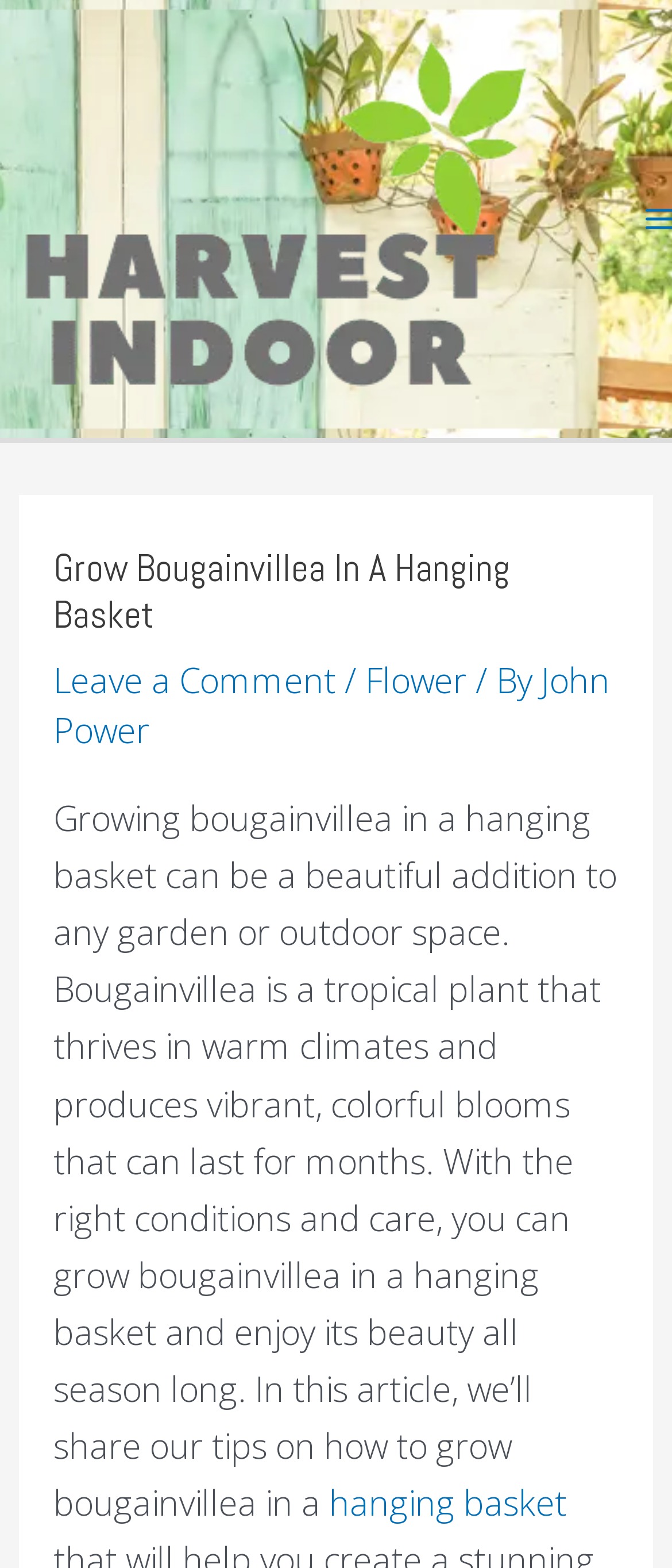What is the duration of bougainvillea blooms?
Provide a one-word or short-phrase answer based on the image.

Months